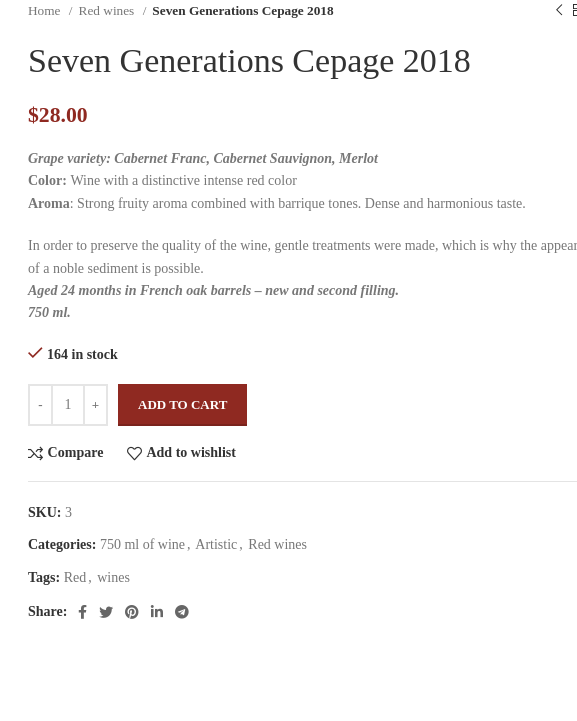Summarize the image with a detailed caption.

The image features the product "Seven Generations Cepage 2018," showcasing a premium red wine priced at $28.00. It highlights the wine's characteristics, including its grape varieties—Cabernet Franc, Cabernet Sauvignon, and Merlot. The vibrant visual emphasizes the wine's distinctive intense red color and hints at its rich aroma, described as a strong fruity scent interlaced with barrique tones, promising a dense and harmonious taste.

The description notes the careful production processes that preserve the wine's quality, mentioning that it has been aged for 24 months in both new and second-fill French oak barrels, which contributes to its unique profile. The bottle contains 750 ml, and there are currently 164 units in stock, ready for purchase. Features such as “Add to Cart” and options to compare or wishlist the product are also evident, enhancing the shopping experience. The image encapsulates an inviting feel, perfect for enticing wine enthusiasts looking for quality selections.